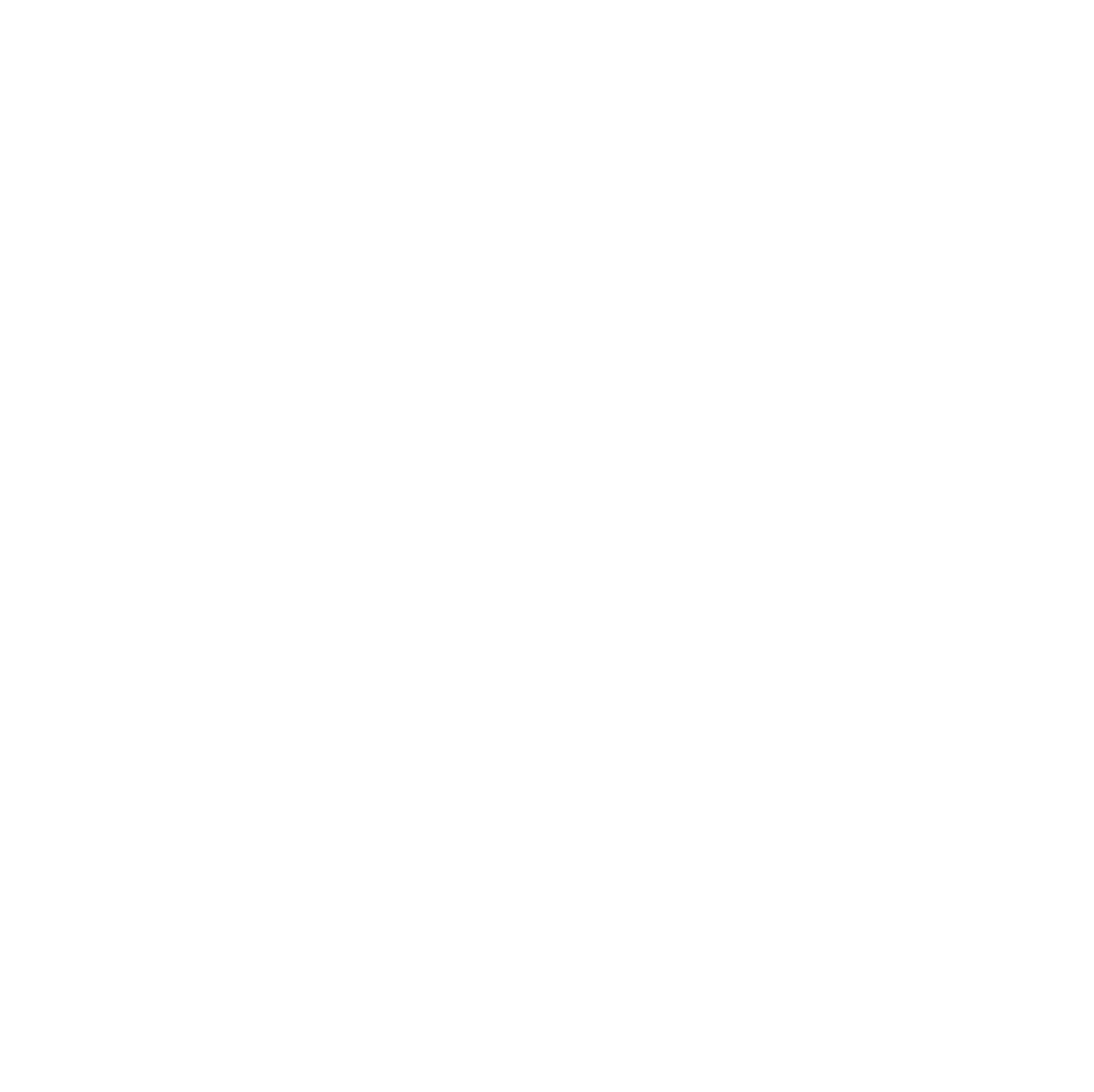Answer the question below using just one word or a short phrase: 
How many navigation links are there?

4